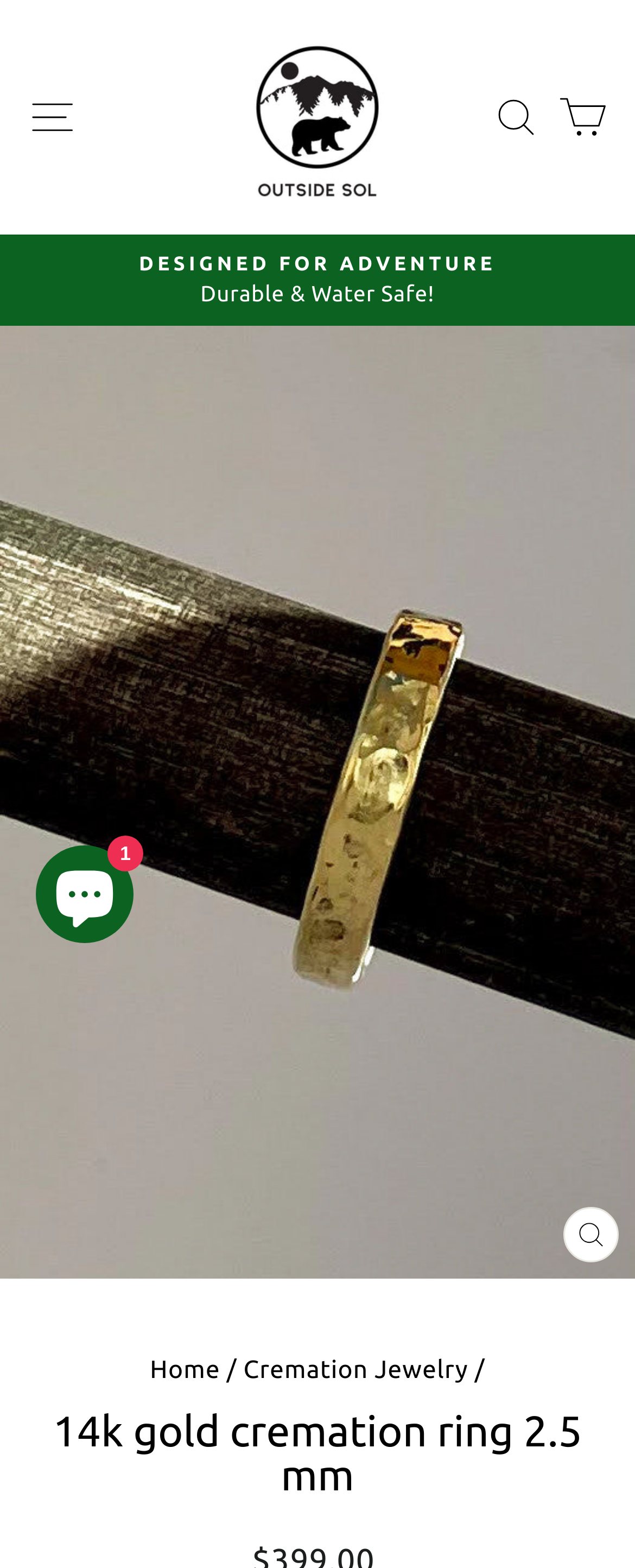Please identify the primary heading on the webpage and return its text.

14k gold cremation ring 2.5 mm